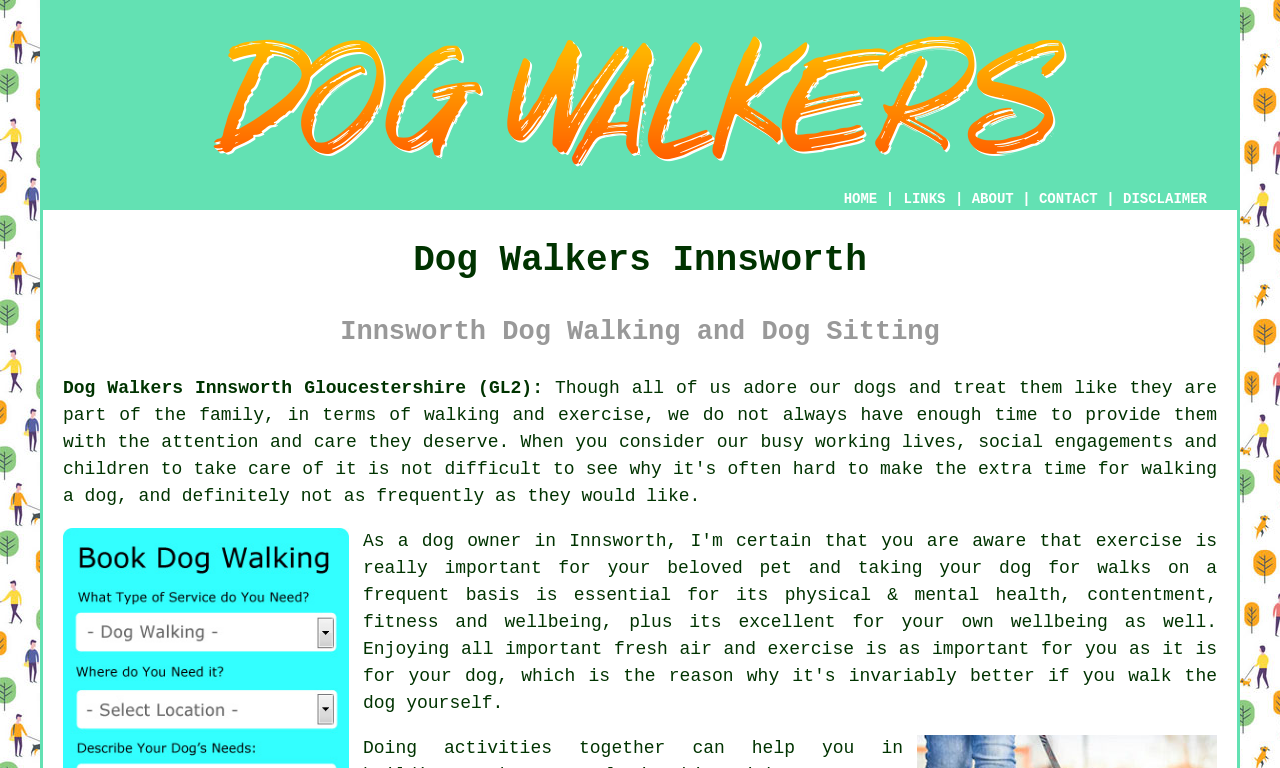What are the main sections of this website?
By examining the image, provide a one-word or phrase answer.

Home, About, Contact, Links, Disclaimer